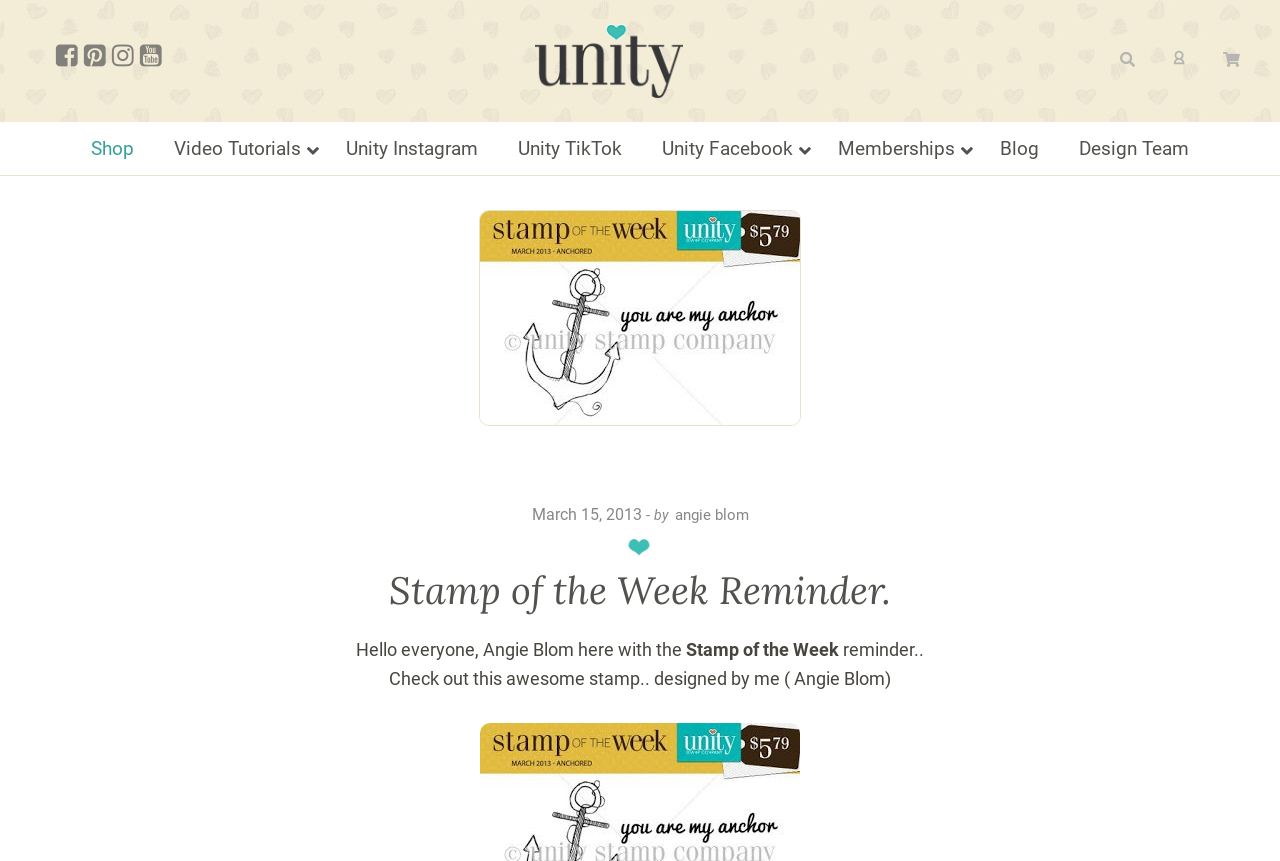Provide a thorough and detailed response to the question by examining the image: 
What is the name of this blog?

The name of this blog is mentioned in the link element as 'UNITY BLOG' which indicates that the name of this blog is Unity Blog.